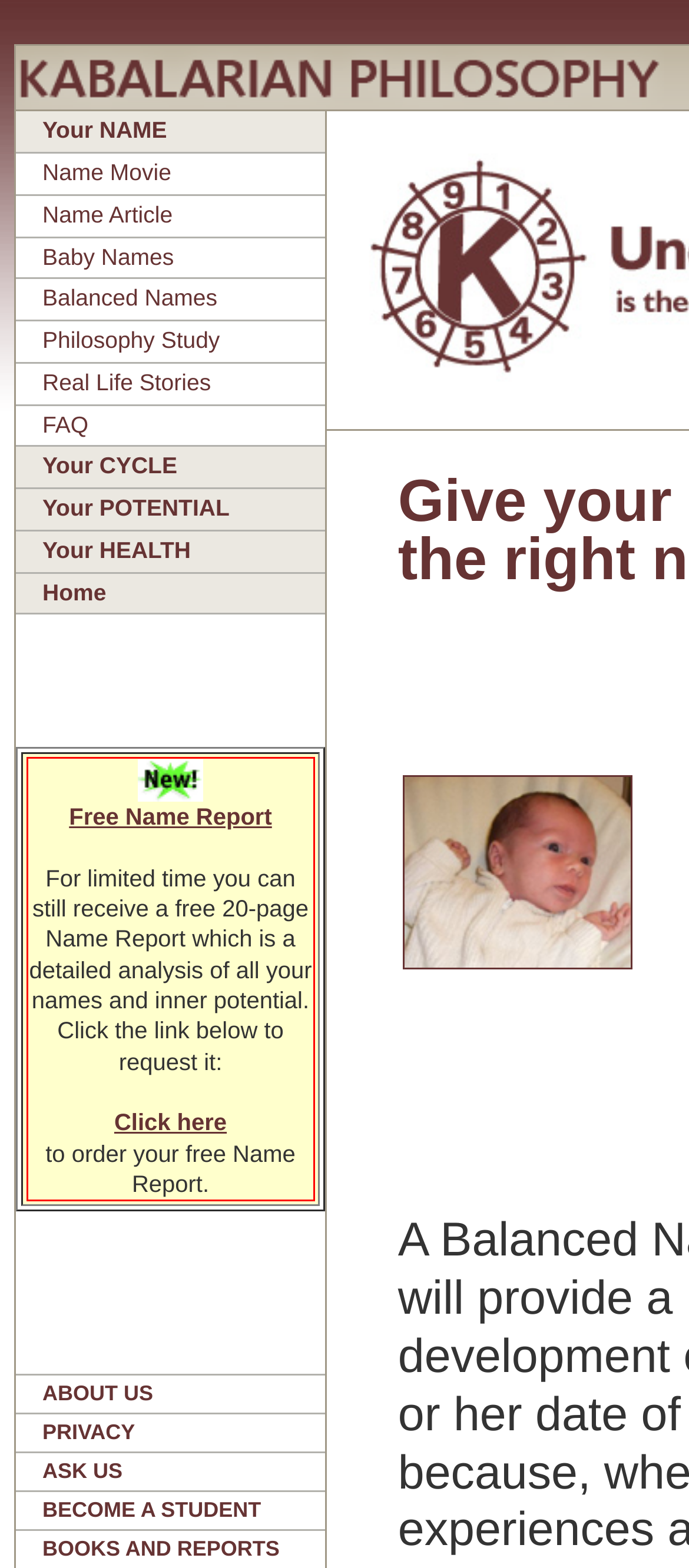You are provided with a screenshot of a webpage containing a red bounding box. Please extract the text enclosed by this red bounding box.

Free Name Report For limited time you can still receive a free 20-page Name Report which is a detailed analysis of all your names and inner potential. Click the link below to request it: Click here to order your free Name Report.